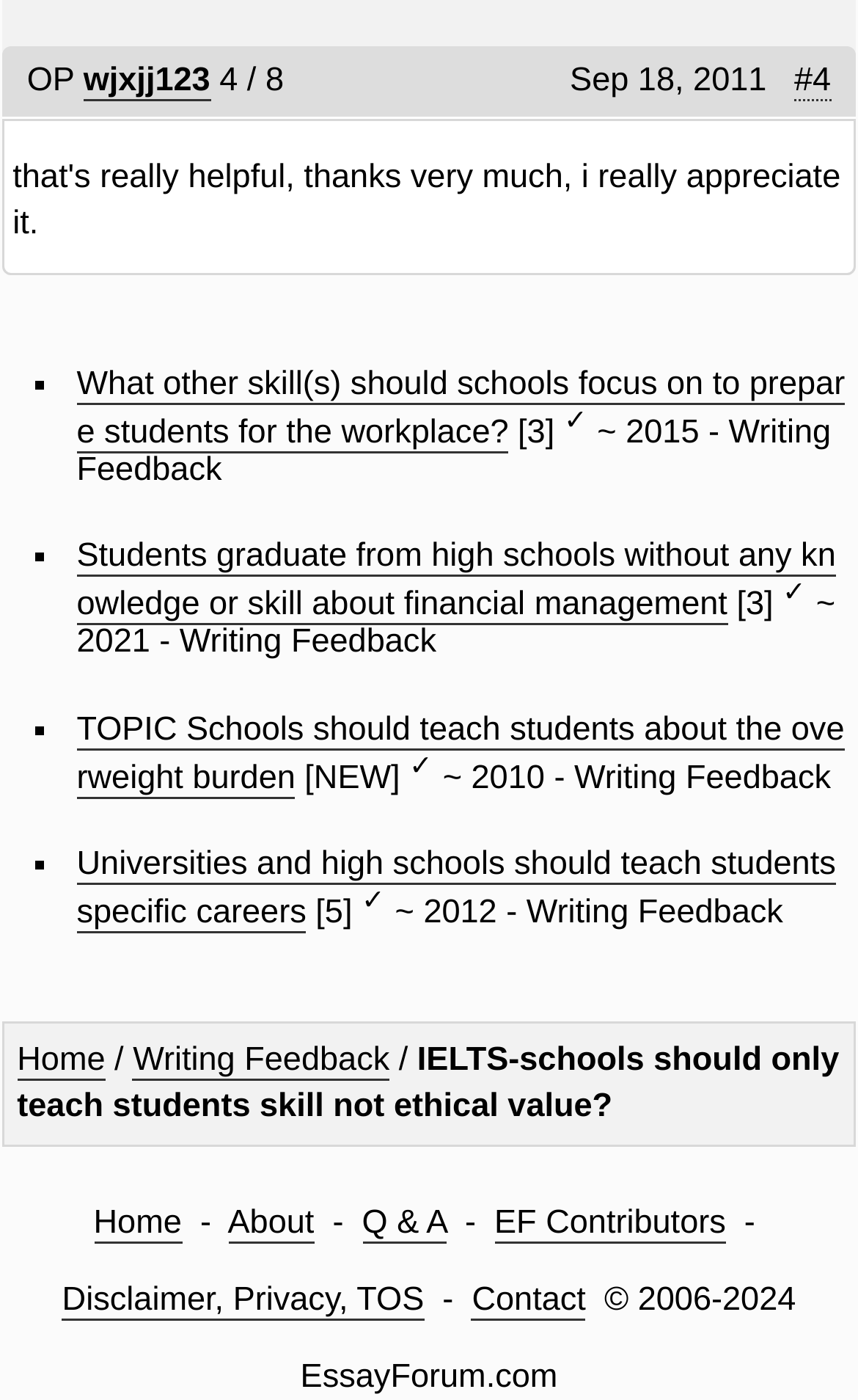Please identify the bounding box coordinates of the area that needs to be clicked to fulfill the following instruction: "Click on the link to view the topic 'TOPIC Schools should teach students about the overweight burden'."

[0.089, 0.507, 0.984, 0.57]